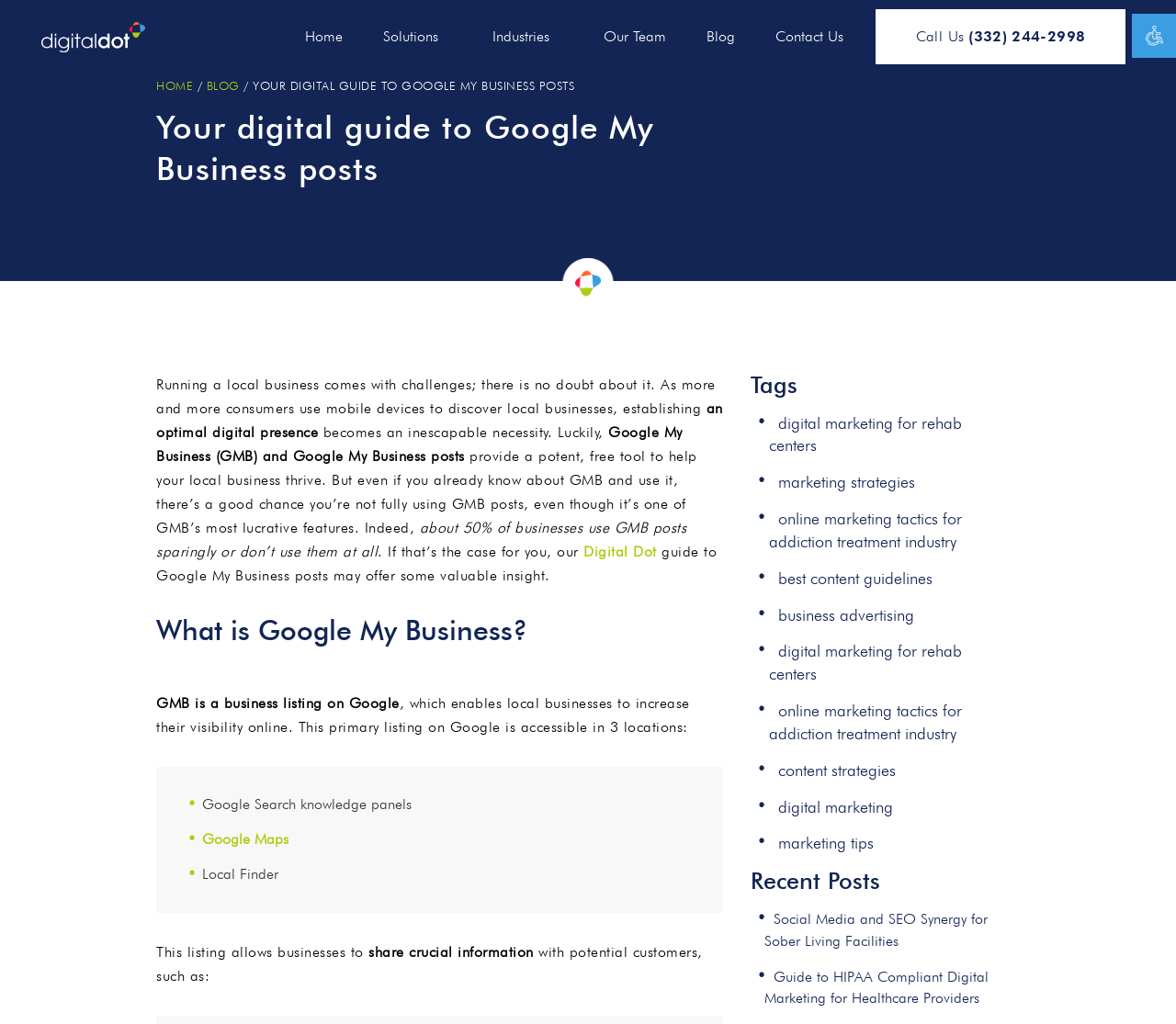How many recent posts are listed?
Answer briefly with a single word or phrase based on the image.

2